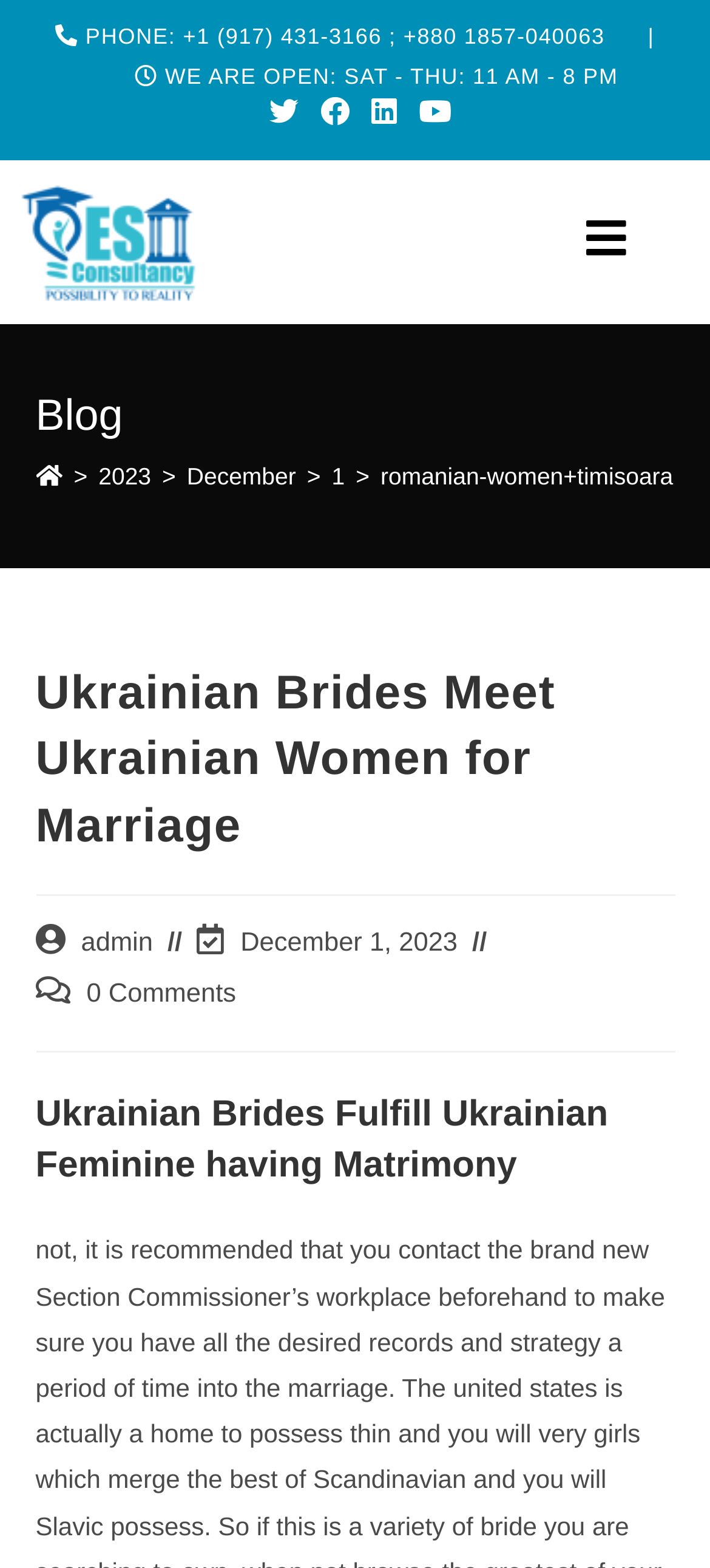Find the bounding box coordinates of the element to click in order to complete this instruction: "Go to admin page". The bounding box coordinates must be four float numbers between 0 and 1, denoted as [left, top, right, bottom].

[0.114, 0.592, 0.215, 0.611]